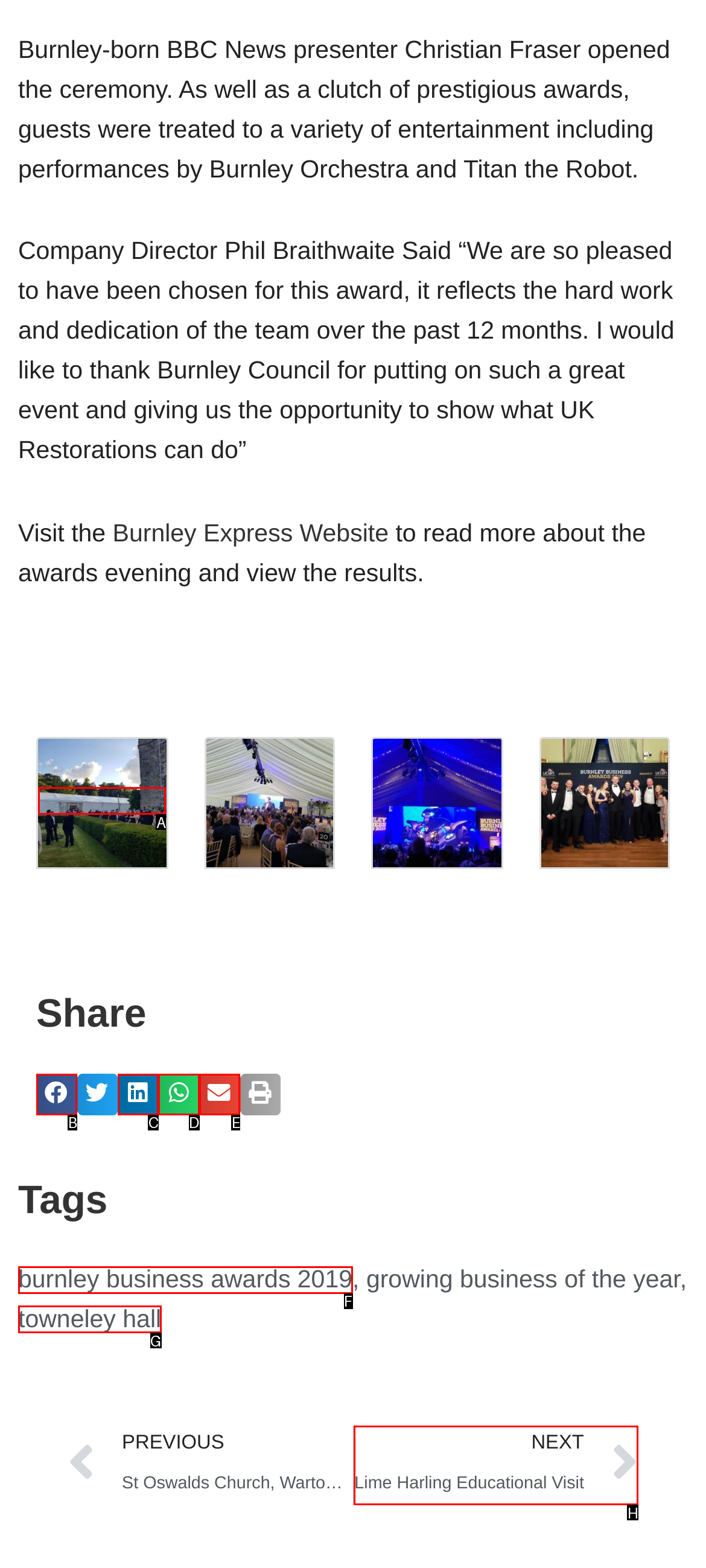Identify the option that corresponds to the given description: towneley hall. Reply with the letter of the chosen option directly.

G